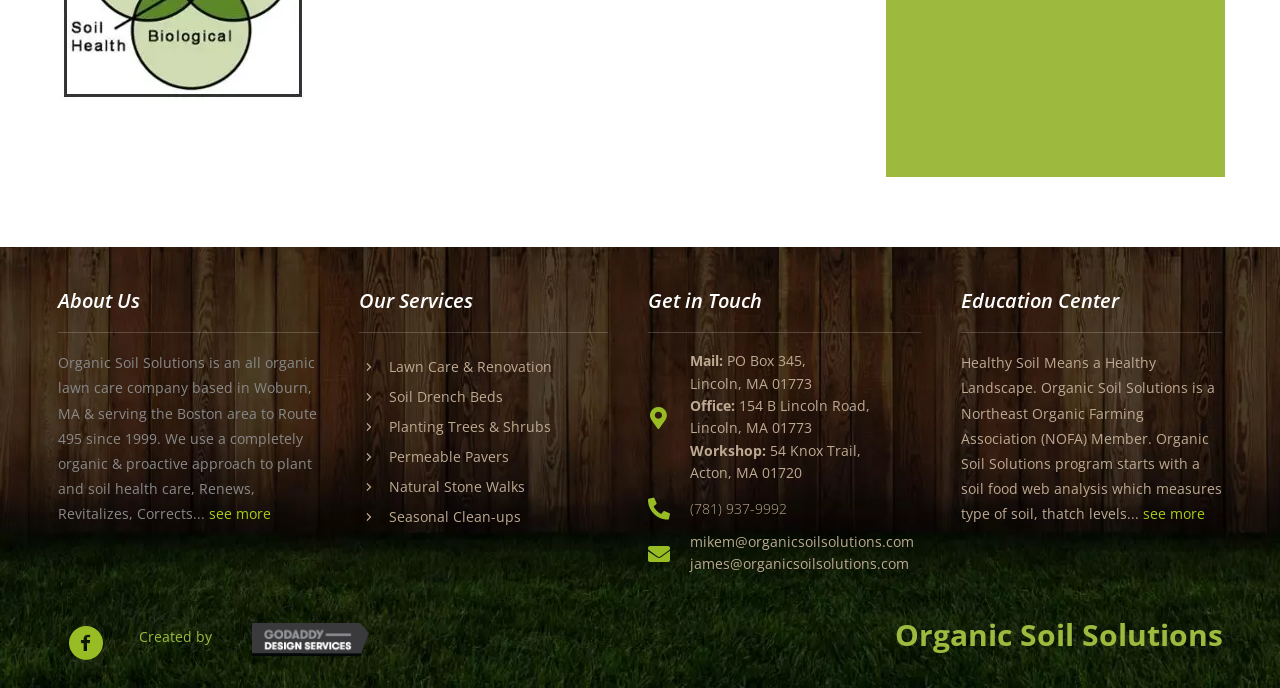Kindly determine the bounding box coordinates of the area that needs to be clicked to fulfill this instruction: "go to Worship page".

None